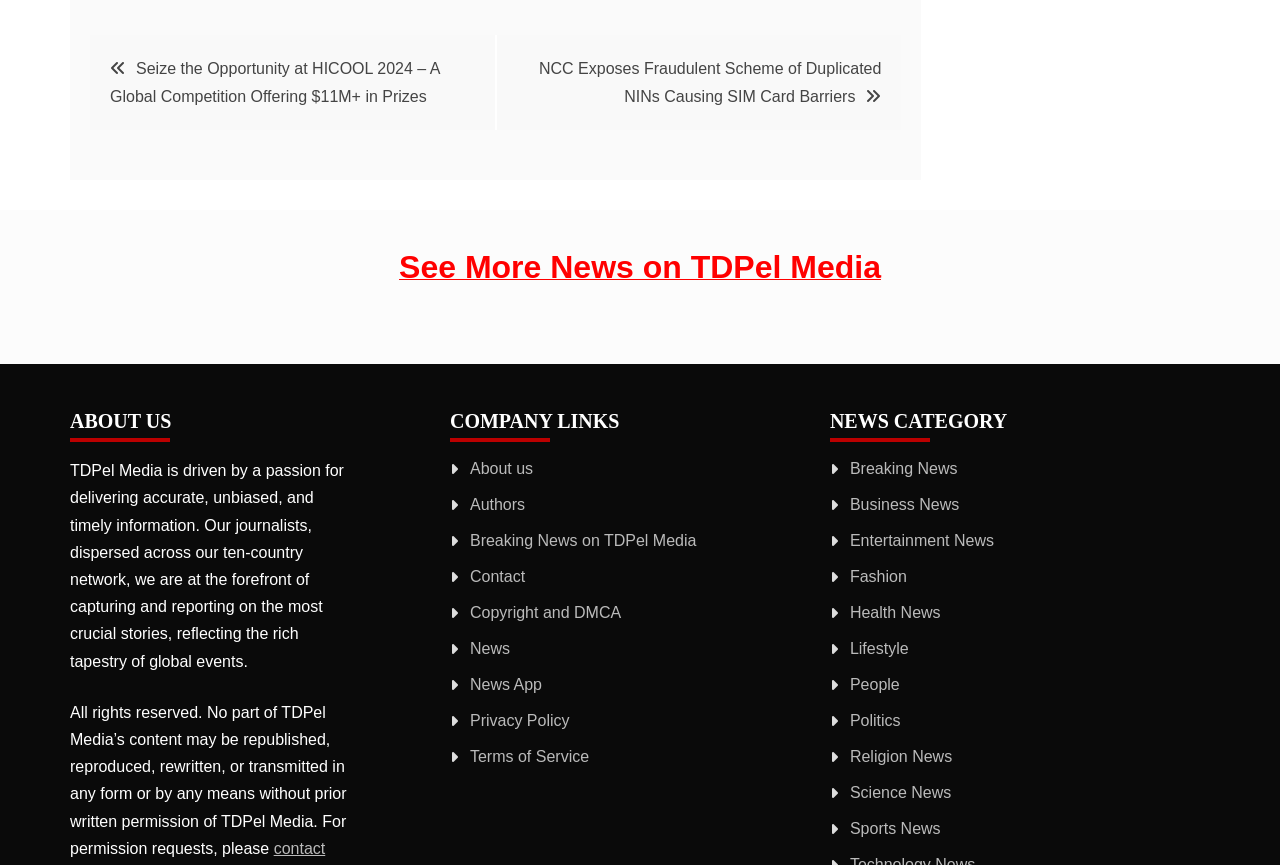Please determine the bounding box coordinates of the element's region to click in order to carry out the following instruction: "Learn about the company". The coordinates should be four float numbers between 0 and 1, i.e., [left, top, right, bottom].

[0.055, 0.467, 0.273, 0.511]